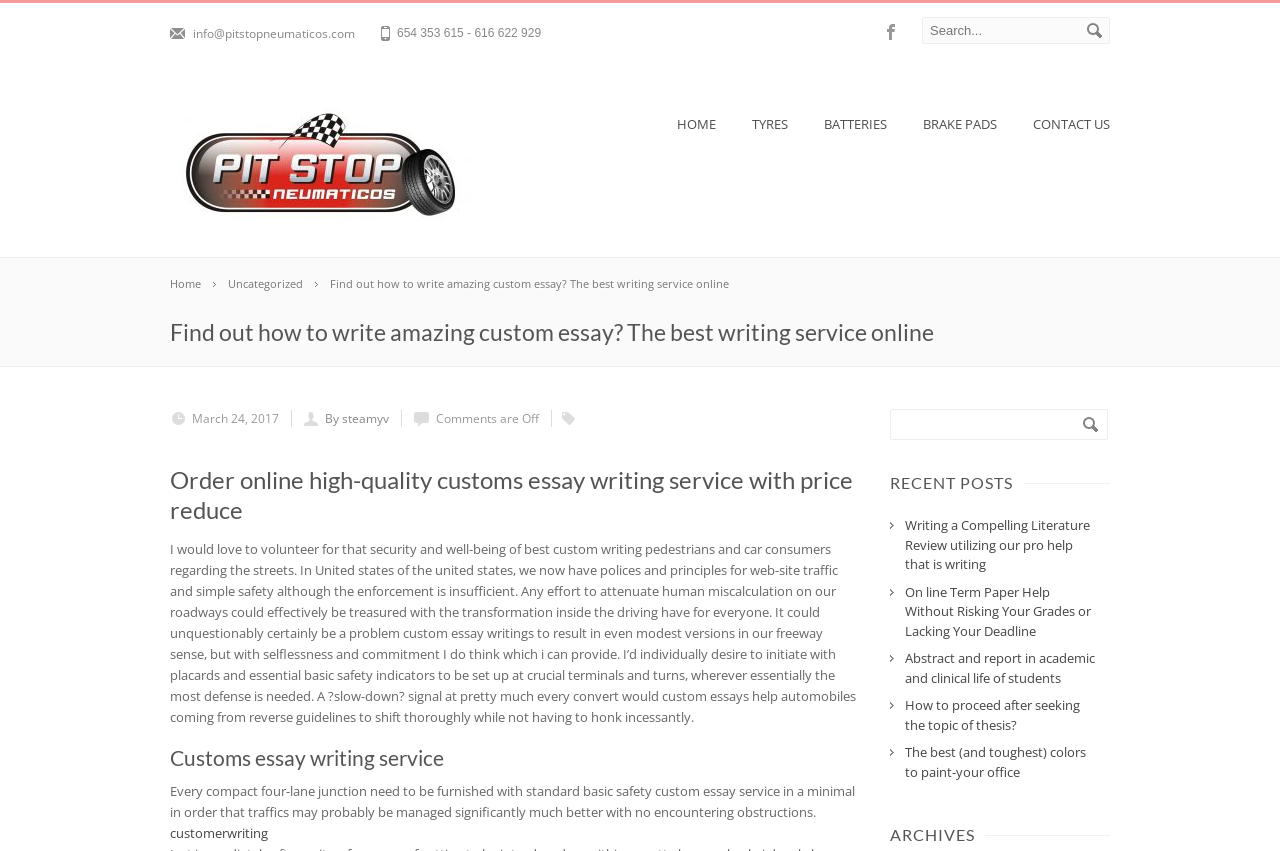Please identify the bounding box coordinates of the clickable element to fulfill the following instruction: "contact us". The coordinates should be four float numbers between 0 and 1, i.e., [left, top, right, bottom].

[0.793, 0.116, 0.881, 0.175]